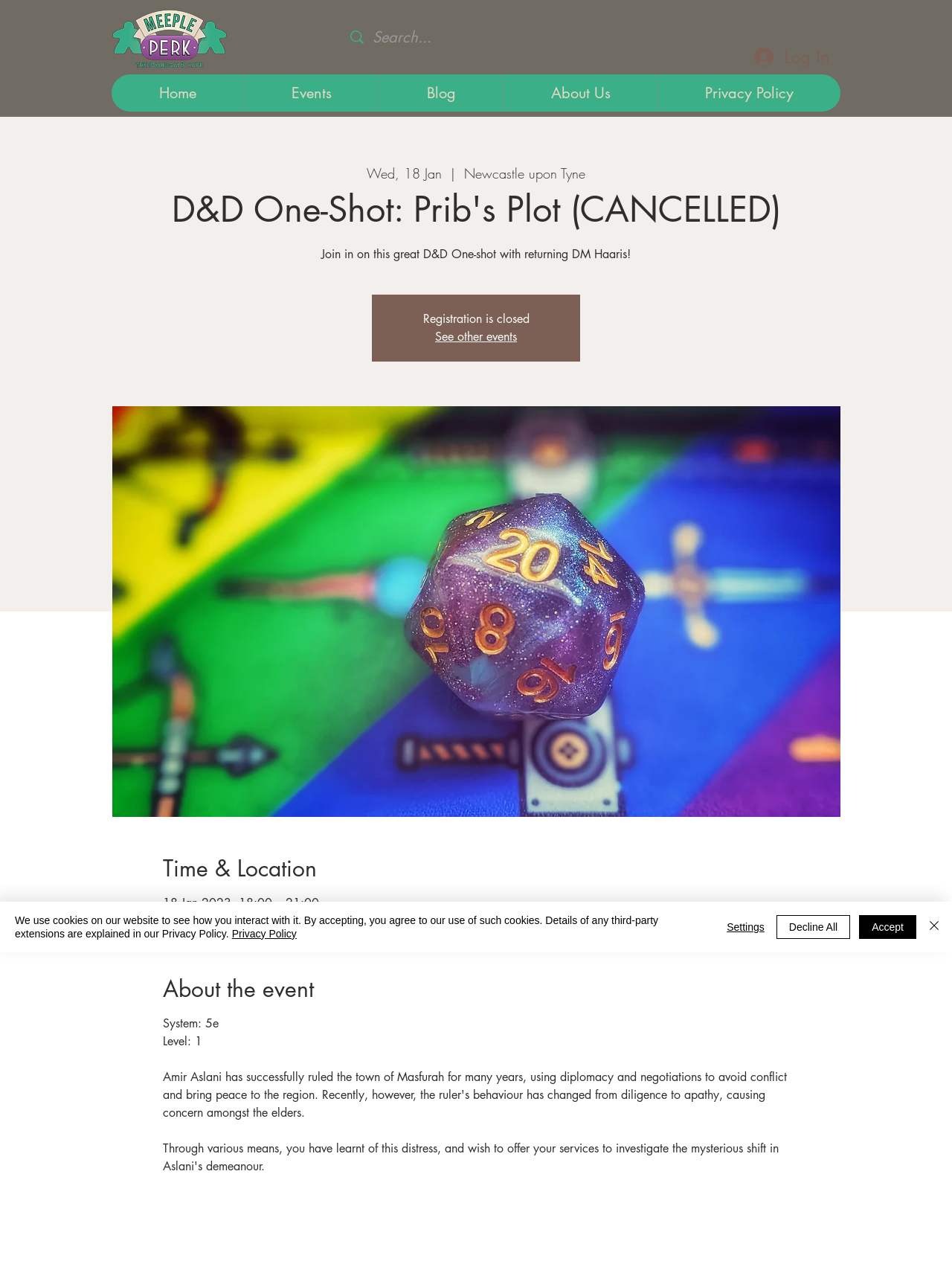Provide the bounding box coordinates of the HTML element this sentence describes: "See other events".

[0.457, 0.259, 0.543, 0.271]